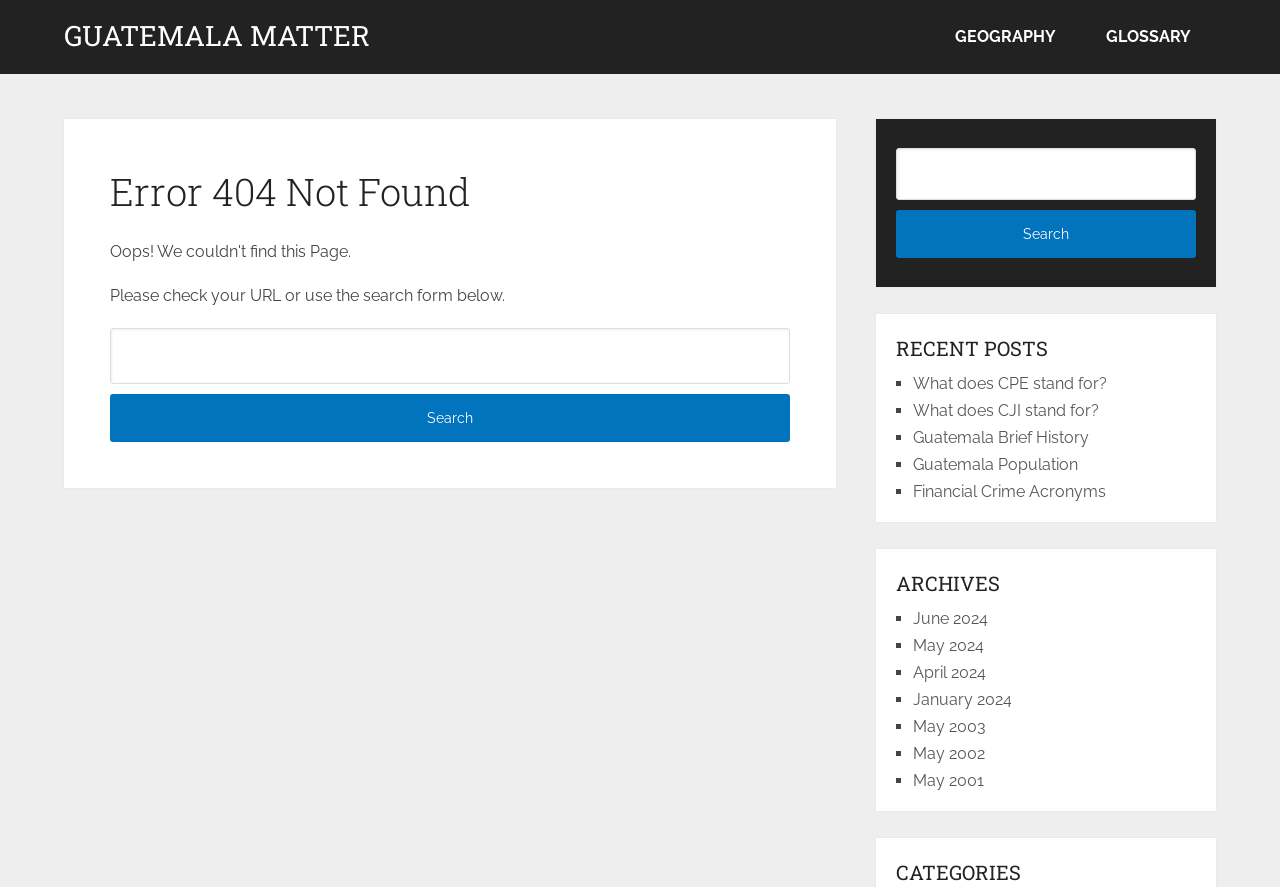Identify the bounding box coordinates of the element to click to follow this instruction: 'Go to GEOGRAPHY page'. Ensure the coordinates are four float values between 0 and 1, provided as [left, top, right, bottom].

[0.727, 0.0, 0.845, 0.083]